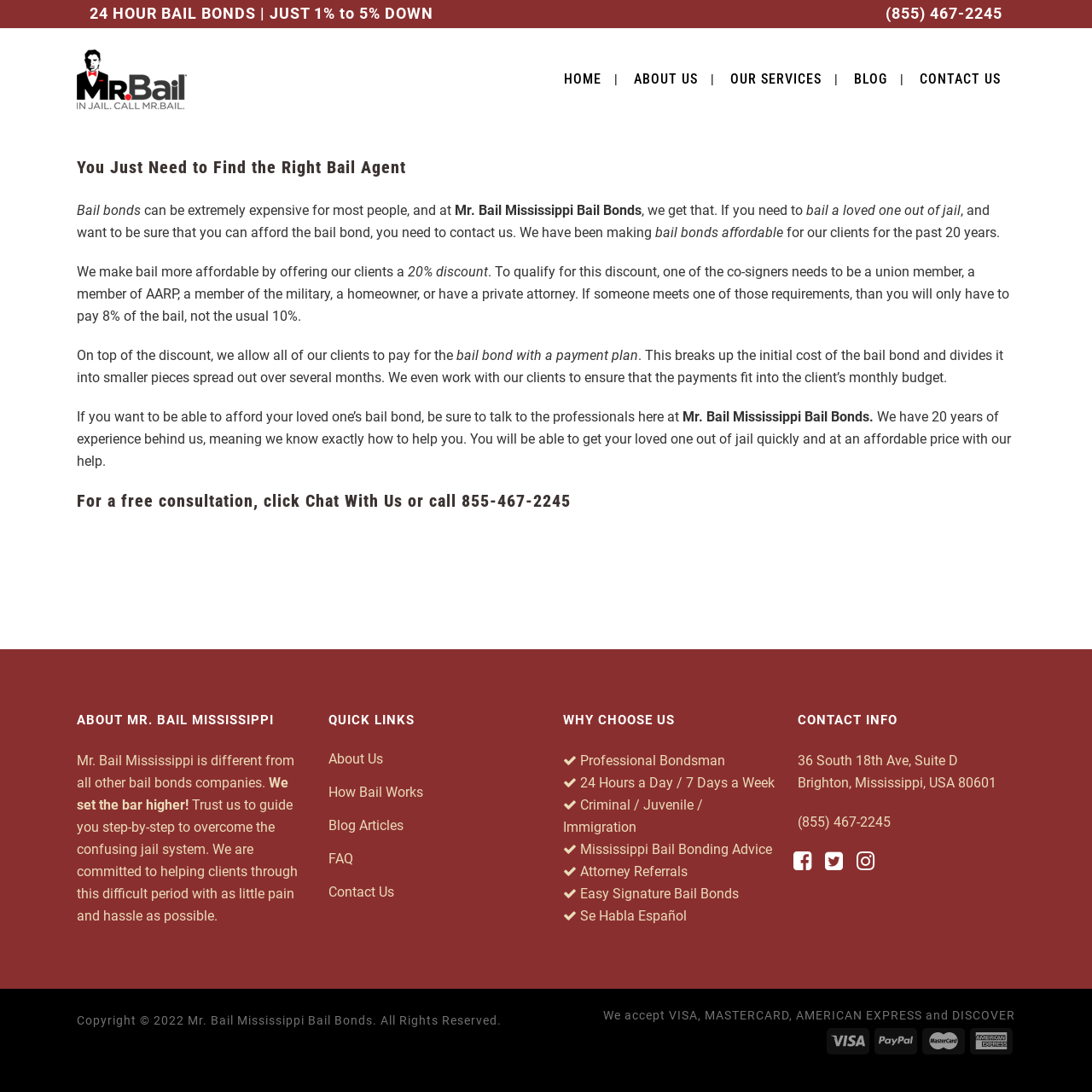Please identify the bounding box coordinates of the clickable area that will fulfill the following instruction: "Browse the posts from May 2022". The coordinates should be in the format of four float numbers between 0 and 1, i.e., [left, top, right, bottom].

None